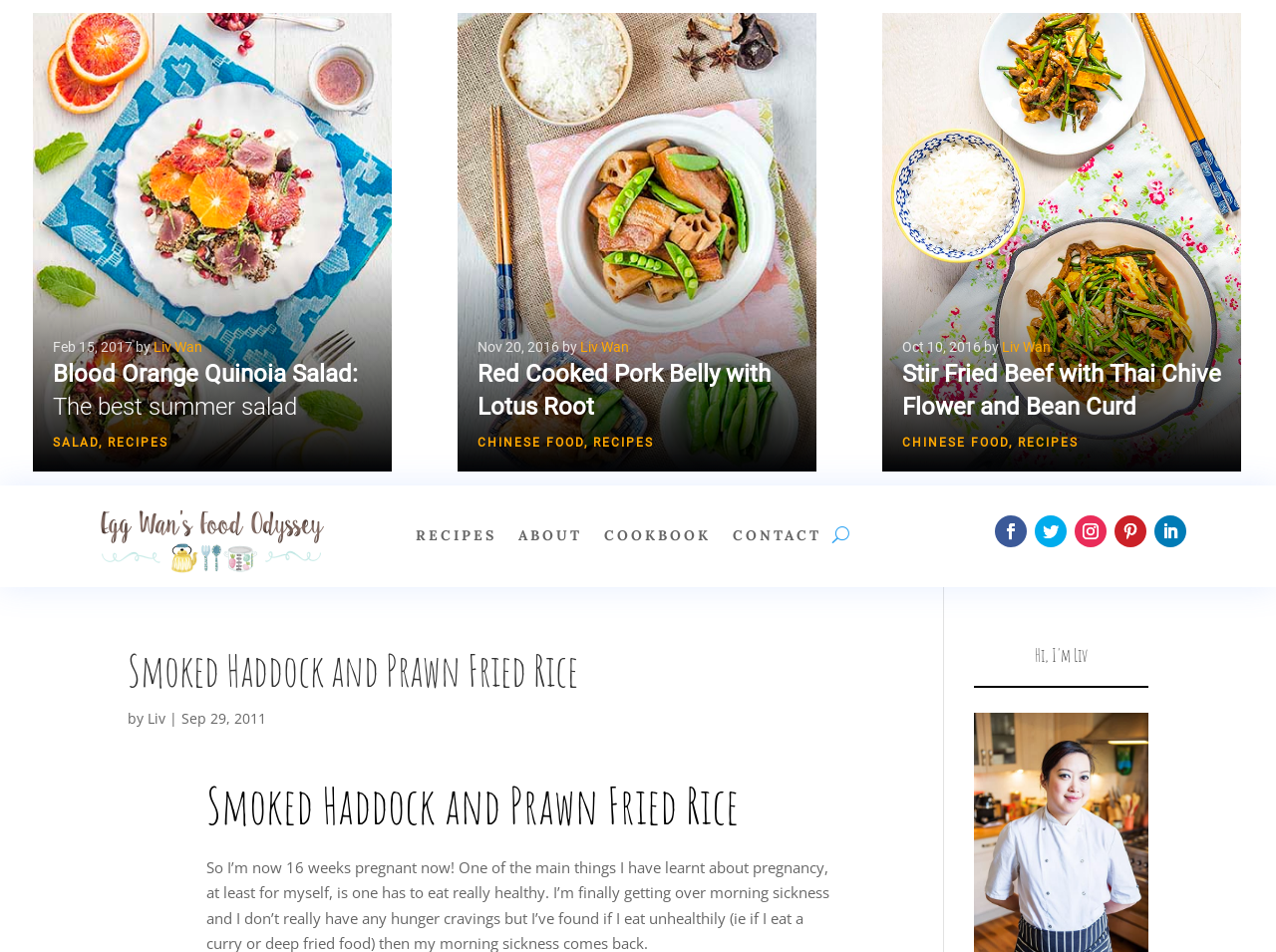Pinpoint the bounding box coordinates of the area that must be clicked to complete this instruction: "check the cookbook".

[0.473, 0.555, 0.557, 0.578]